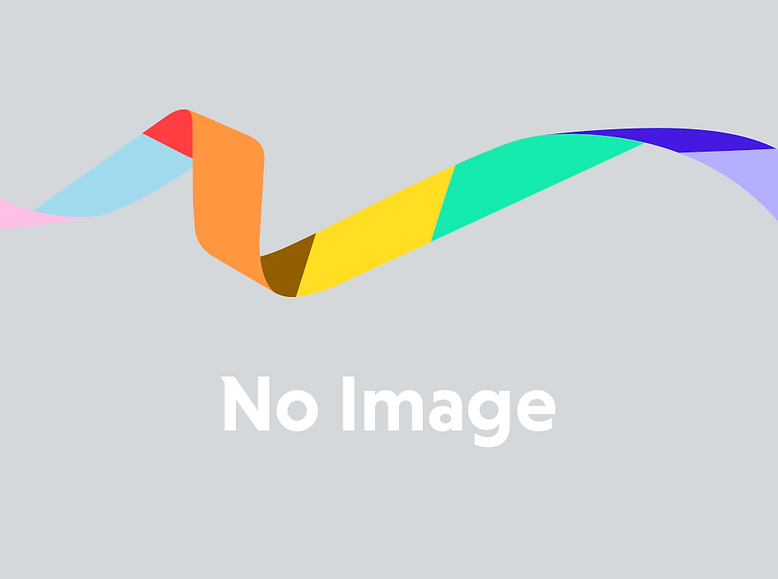What is the purpose of the 'No Image' text?
Using the image as a reference, answer the question in detail.

The bold white text 'No Image' at the center of the image suggests that this is a placeholder or a representation denoting that no specific visual content is available, implying that the image is a temporary substitute for actual content.